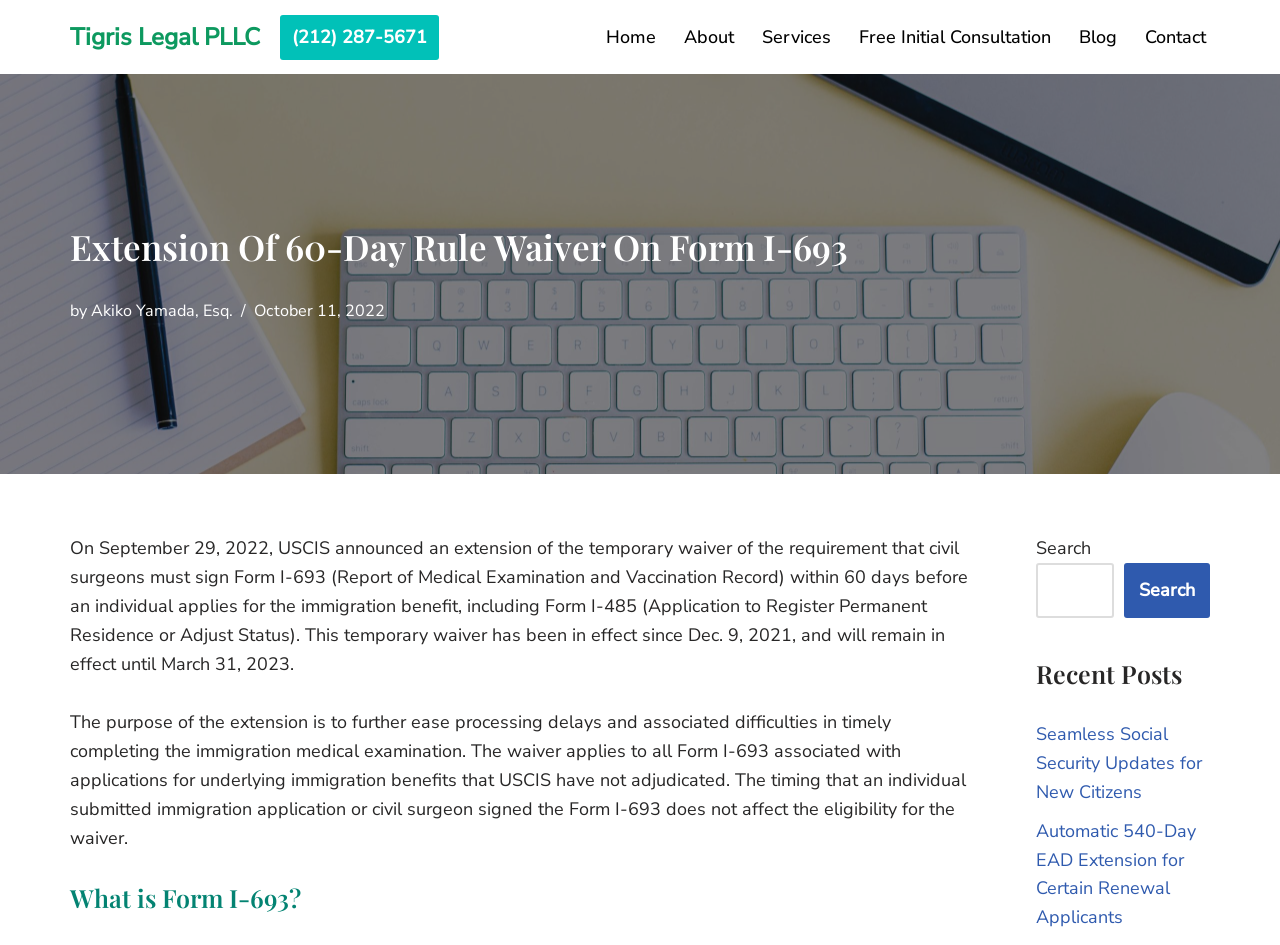What is the author of the article?
Answer the question with a thorough and detailed explanation.

The author of the article is Akiko Yamada, Esq., as indicated by the link 'Akiko Yamada, Esq.' below the heading 'Extension Of 60-Day Rule Waiver On Form I-693'.